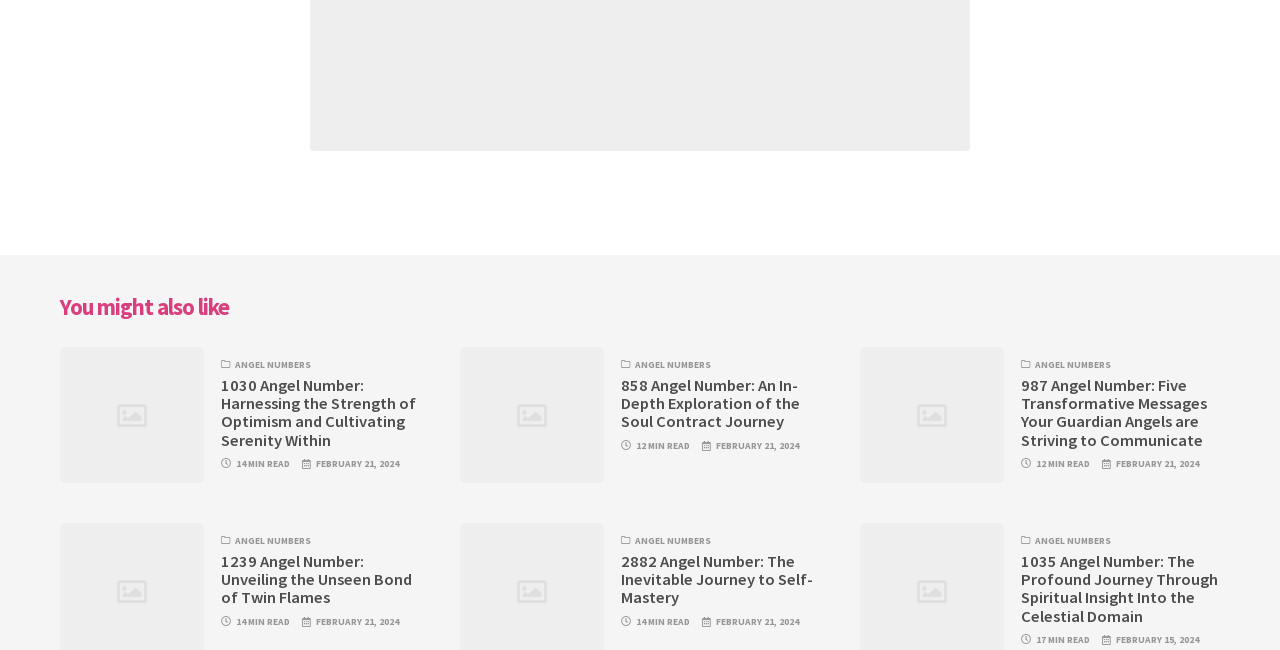What is the date of the article '987 Angel Number: Five Transformative Messages Your Guardian Angels are Striving to Communicate'?
Based on the image, provide your answer in one word or phrase.

FEBRUARY 21, 2024